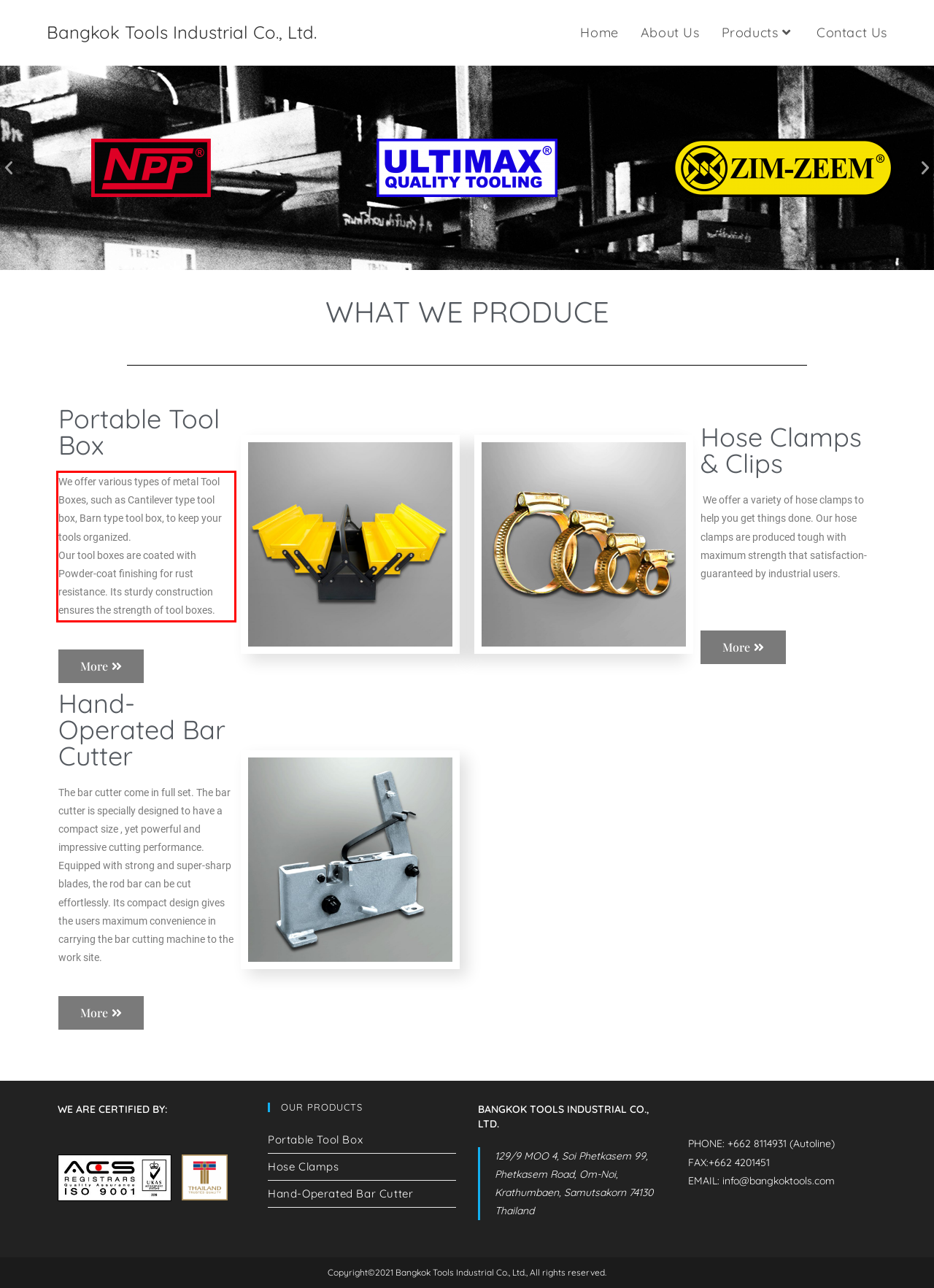Using the provided webpage screenshot, identify and read the text within the red rectangle bounding box.

We offer various types of metal Tool Boxes, such as Cantilever type tool box, Barn type tool box, to keep your tools organized. Our tool boxes are coated with Powder-coat finishing for rust resistance. Its sturdy construction ensures the strength of tool boxes.